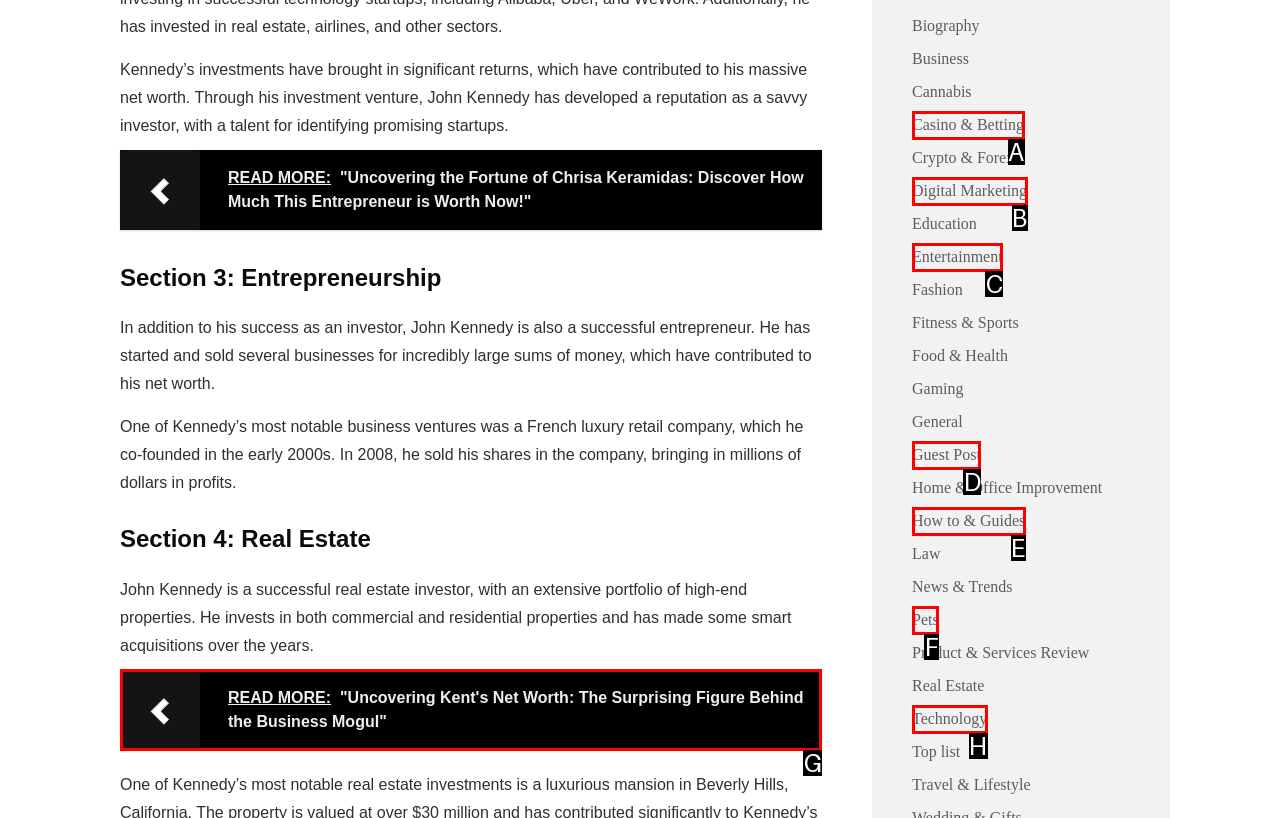Identify the HTML element to click to fulfill this task: Read more about Kent's net worth
Answer with the letter from the given choices.

G